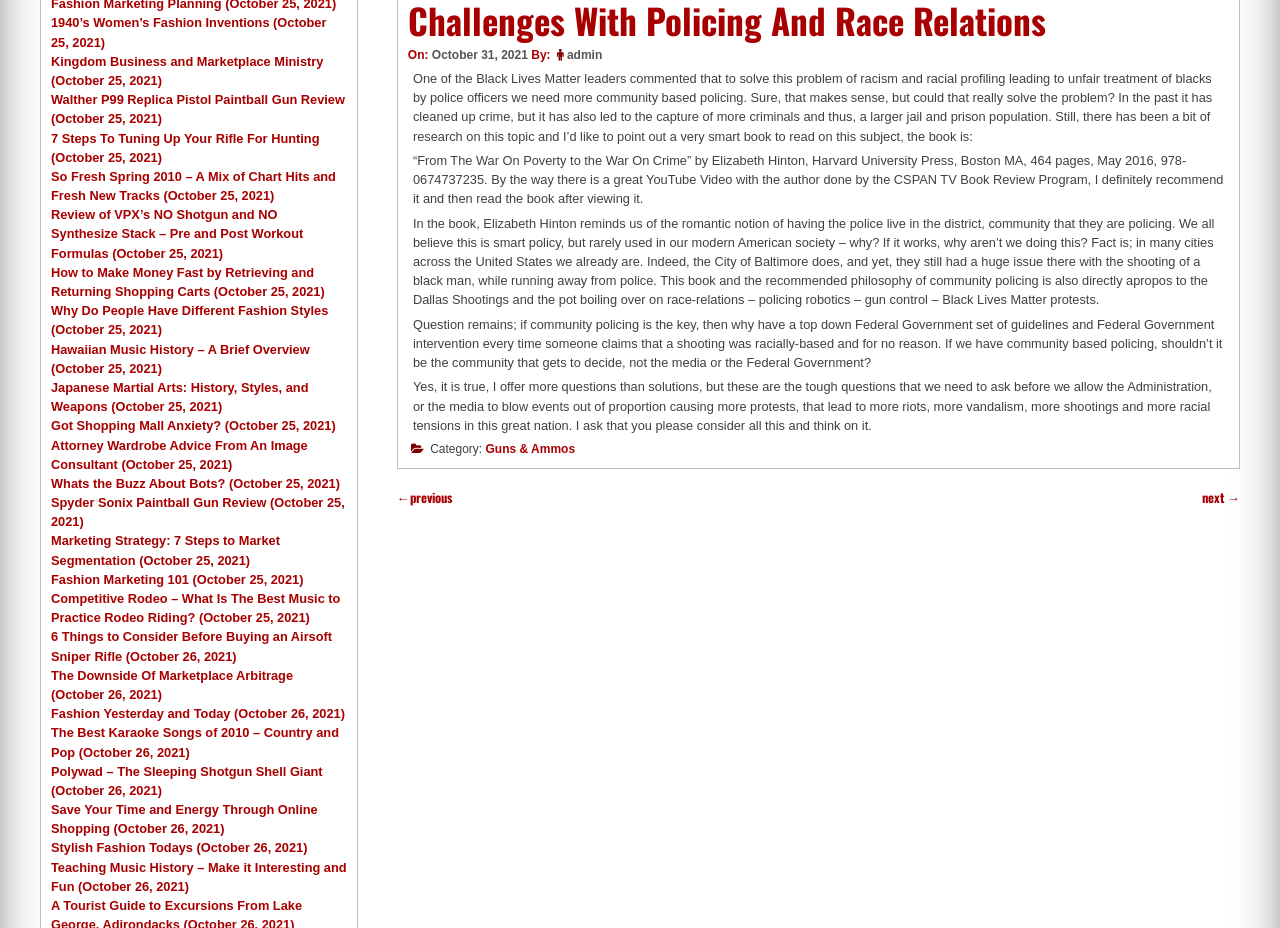Extract the bounding box coordinates of the UI element described: "admin". Provide the coordinates in the format [left, top, right, bottom] with values ranging from 0 to 1.

[0.443, 0.052, 0.47, 0.067]